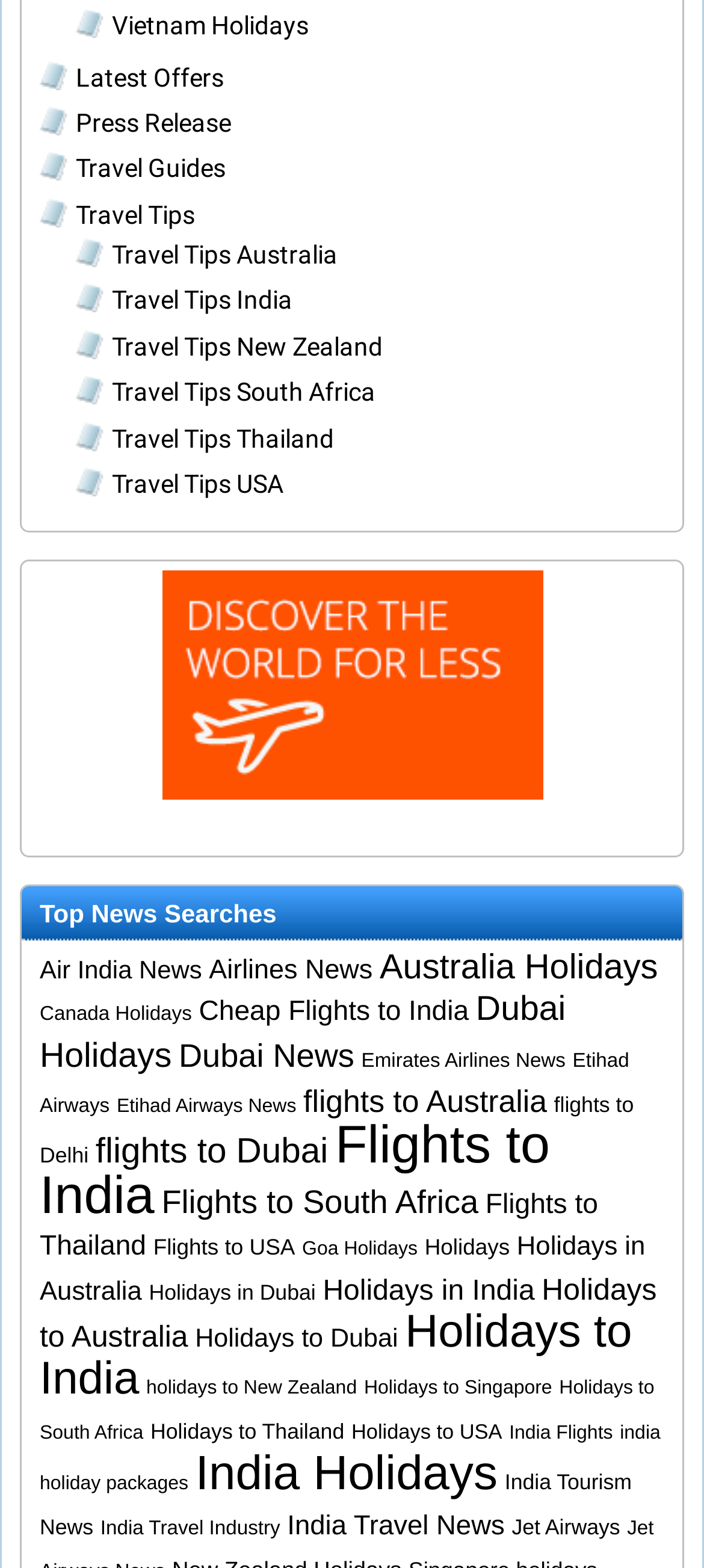Identify the bounding box coordinates for the UI element mentioned here: "Flights to South Africa". Provide the coordinates as four float values between 0 and 1, i.e., [left, top, right, bottom].

[0.229, 0.755, 0.68, 0.778]